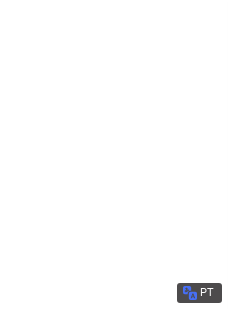Formulate a detailed description of the image content.

The image showcases the cover of the magazine titled "Cuddles – Issue 110 2024." This edition is part of a collection specifically designed for kids, providing engaging content. Accompanying the magazine cover is a link that likely directs users to additional information or a downloadable version. The publication is featured under the "Newest for Kids Magazines" section, highlighting its recent release date of May 8, 2024, and emphasizes its audience of young readers.